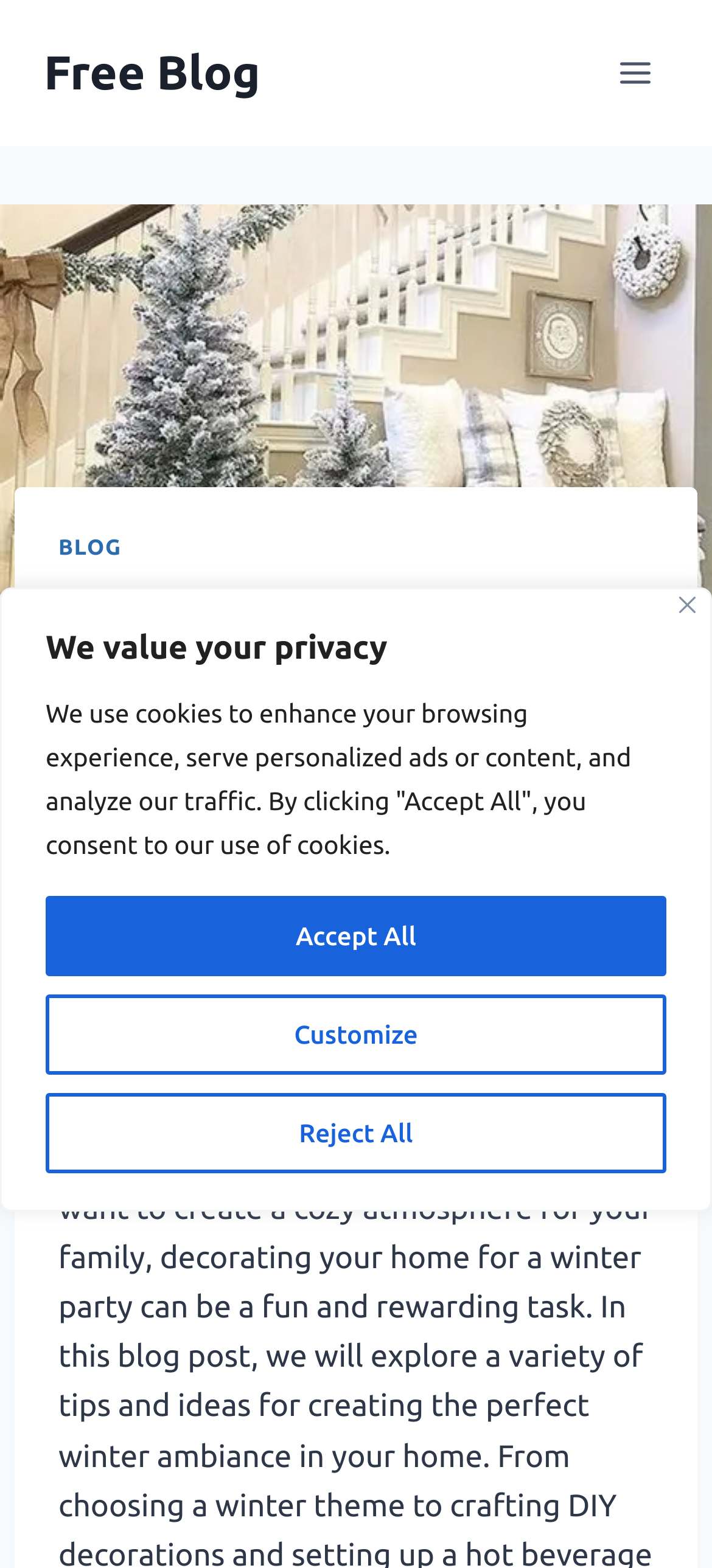Extract the bounding box coordinates for the UI element described by the text: "Sitewide Search ▸". The coordinates should be in the form of [left, top, right, bottom] with values between 0 and 1.

None